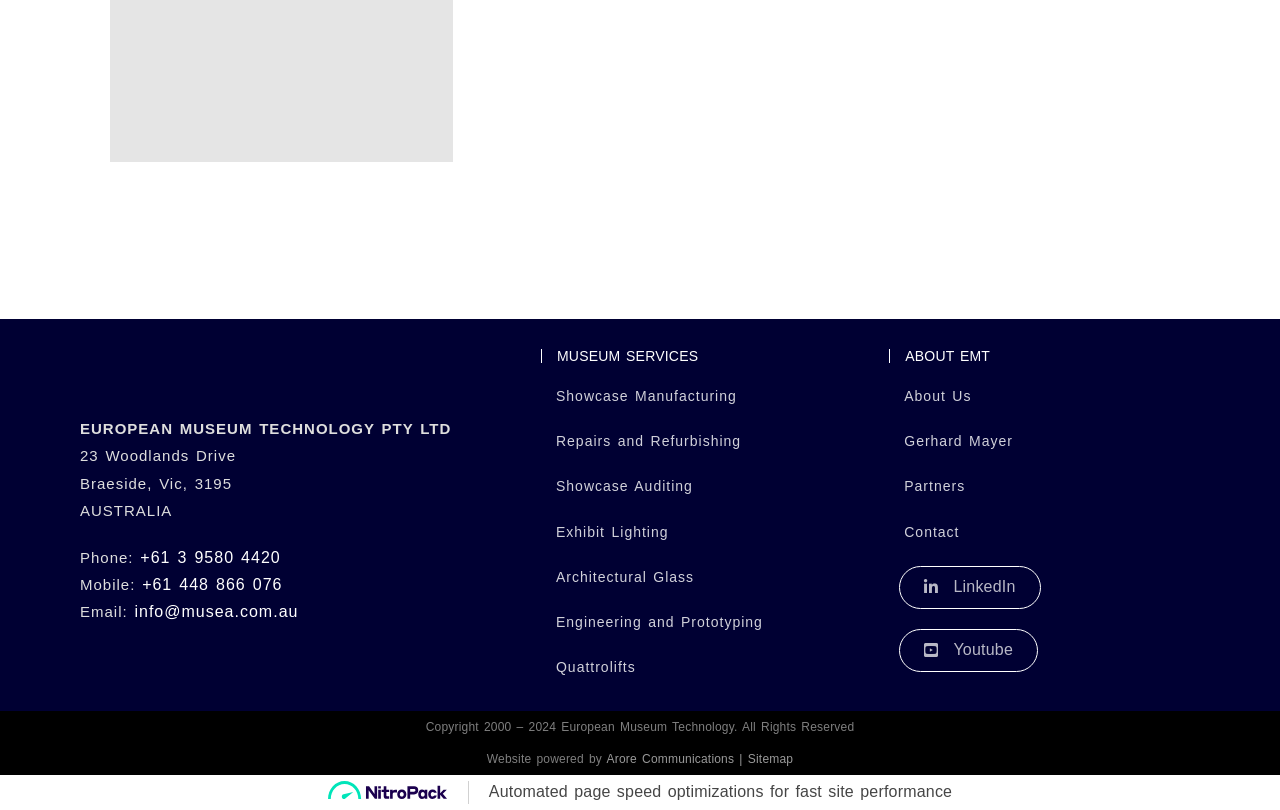What is the phone number of European Museum Technology?
Using the image, elaborate on the answer with as much detail as possible.

The question asks for the phone number of European Museum Technology, which can be found in the contact information section of the webpage, specifically in the link element with the text '+61 3 9580 4420'.